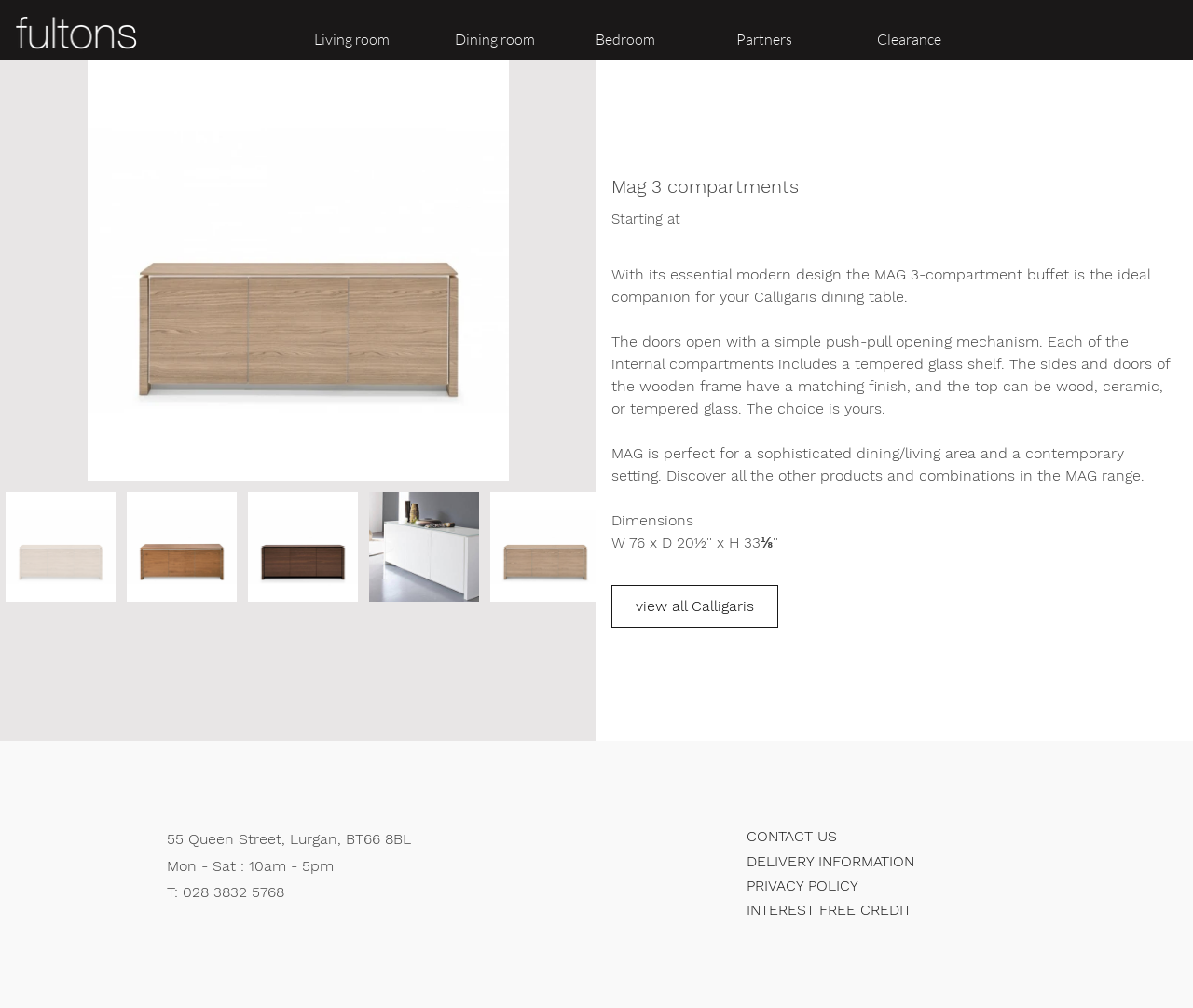Kindly determine the bounding box coordinates for the clickable area to achieve the given instruction: "View all Calligaris products".

[0.512, 0.58, 0.652, 0.623]